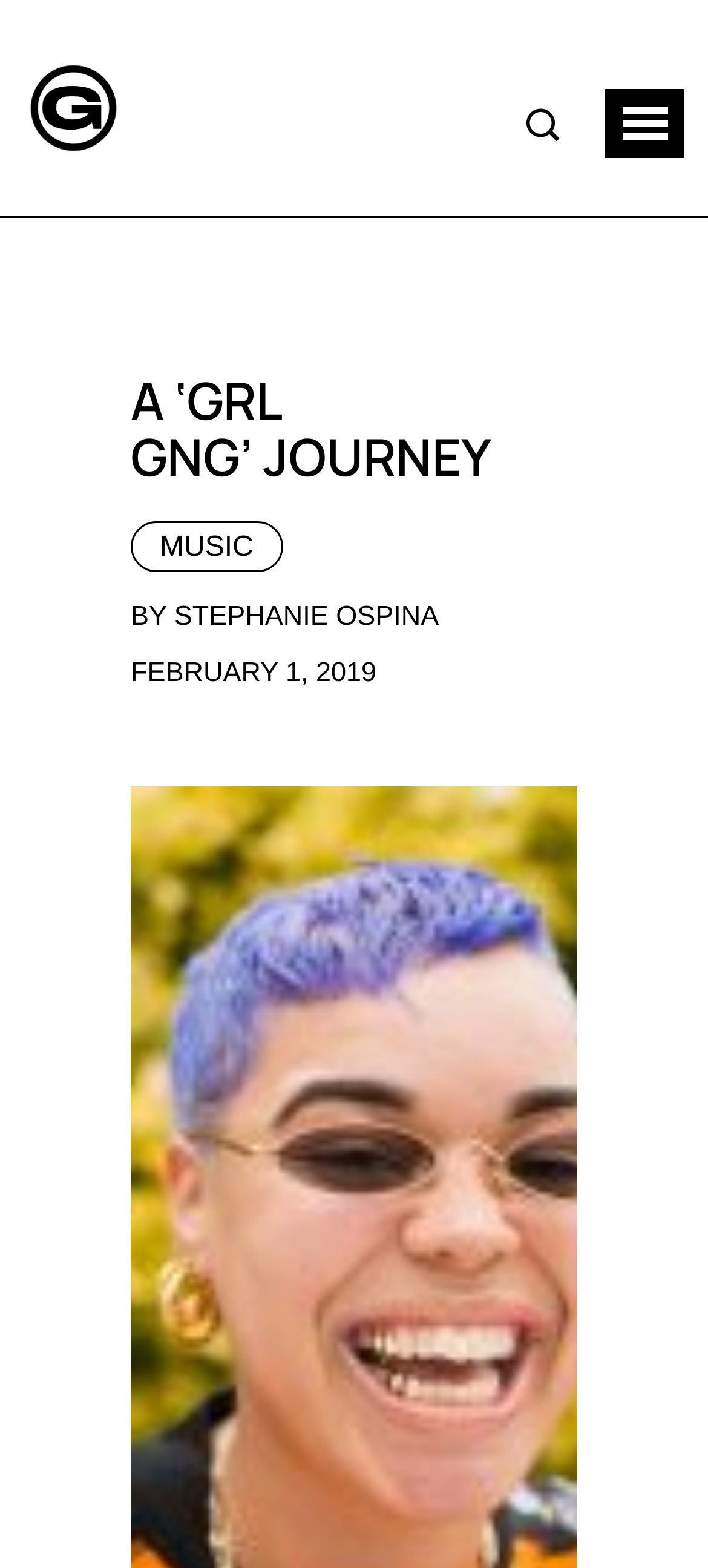Describe every aspect of the webpage in a detailed manner.

The webpage is about Naomi, also known as NaySap, and her initiative 'GRL GNG' which aims to empower and unify women from creative industries. 

At the top left of the page, there is a link with no text. To the right of this link, there is a button with a popup menu. Further to the right, there is another link with a cryptic text '\ued11'. 

Below these elements, there is a header section that spans almost the entire width of the page. Within this section, there is a large heading that reads 'A ‘GRL GNG’ JOURNEY'. Below the heading, there are three elements aligned horizontally. On the left, there is a link to 'MUSIC', followed by a static text 'BY STEPHANIE OSPINA', and then another static text 'FEBRUARY 1, 2019'. 

At the very top of the page, there is a small, almost invisible static text '\xa0'.